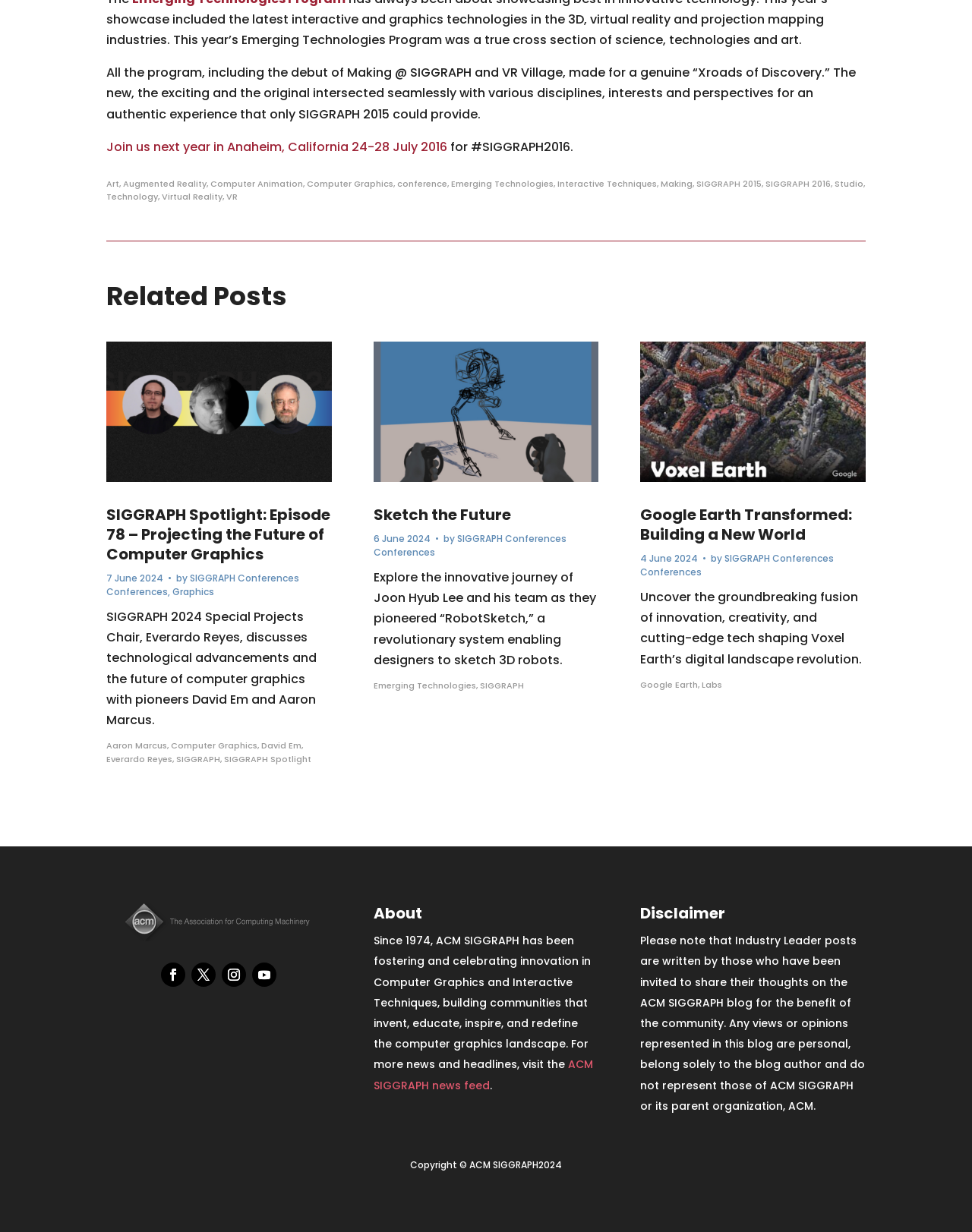What is the topic of the article 'Sketch the Future'?
Analyze the image and deliver a detailed answer to the question.

The article 'Sketch the Future' is about the innovative journey of Joon Hyub Lee and his team as they pioneered 'RobotSketch', a revolutionary system enabling designers to sketch 3D robots.